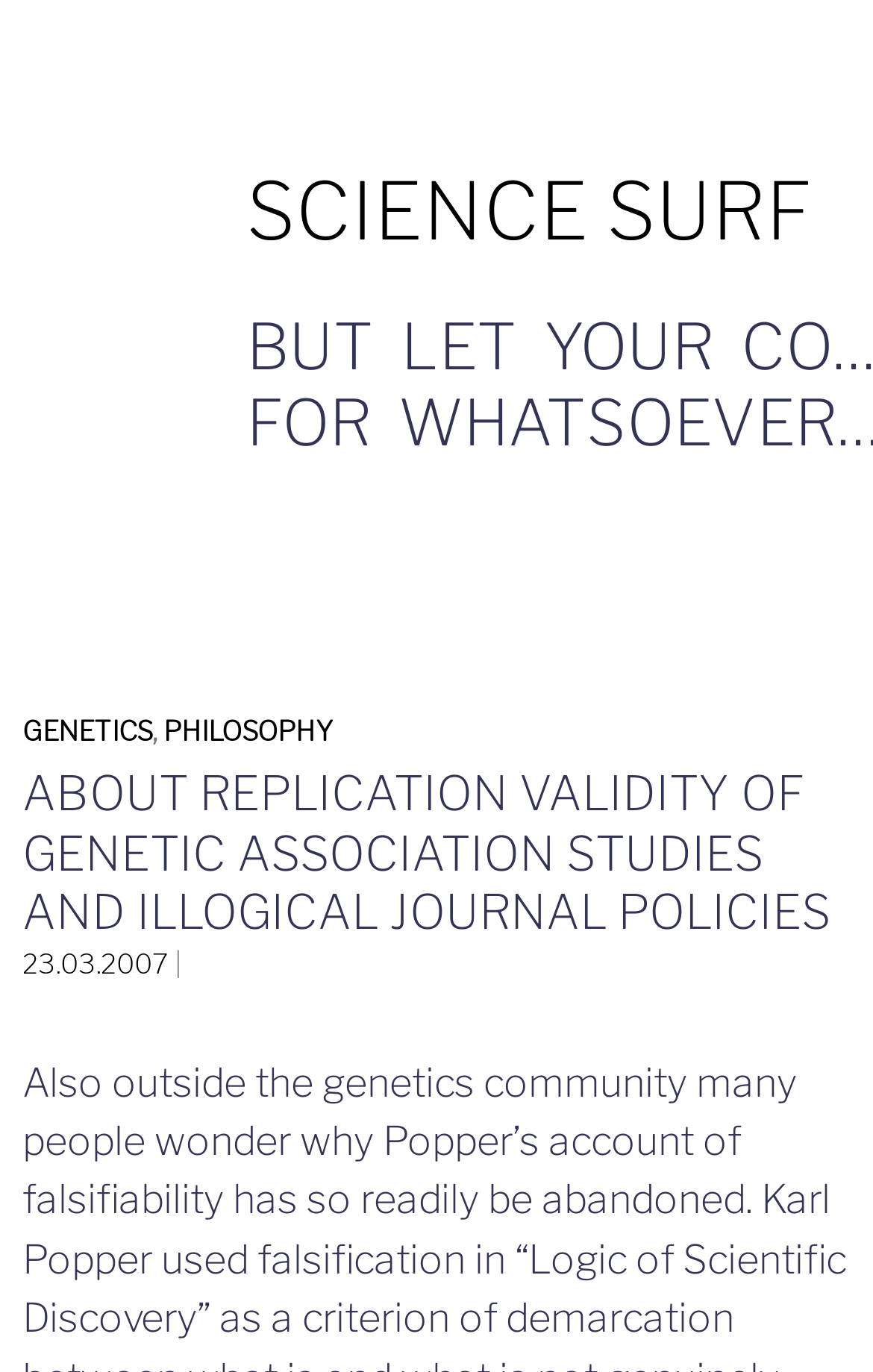Your task is to extract the text of the main heading from the webpage.

ABOUT REPLICATION VALIDITY OF GENETIC ASSOCIATION STUDIES AND ILLOGICAL JOURNAL POLICIES